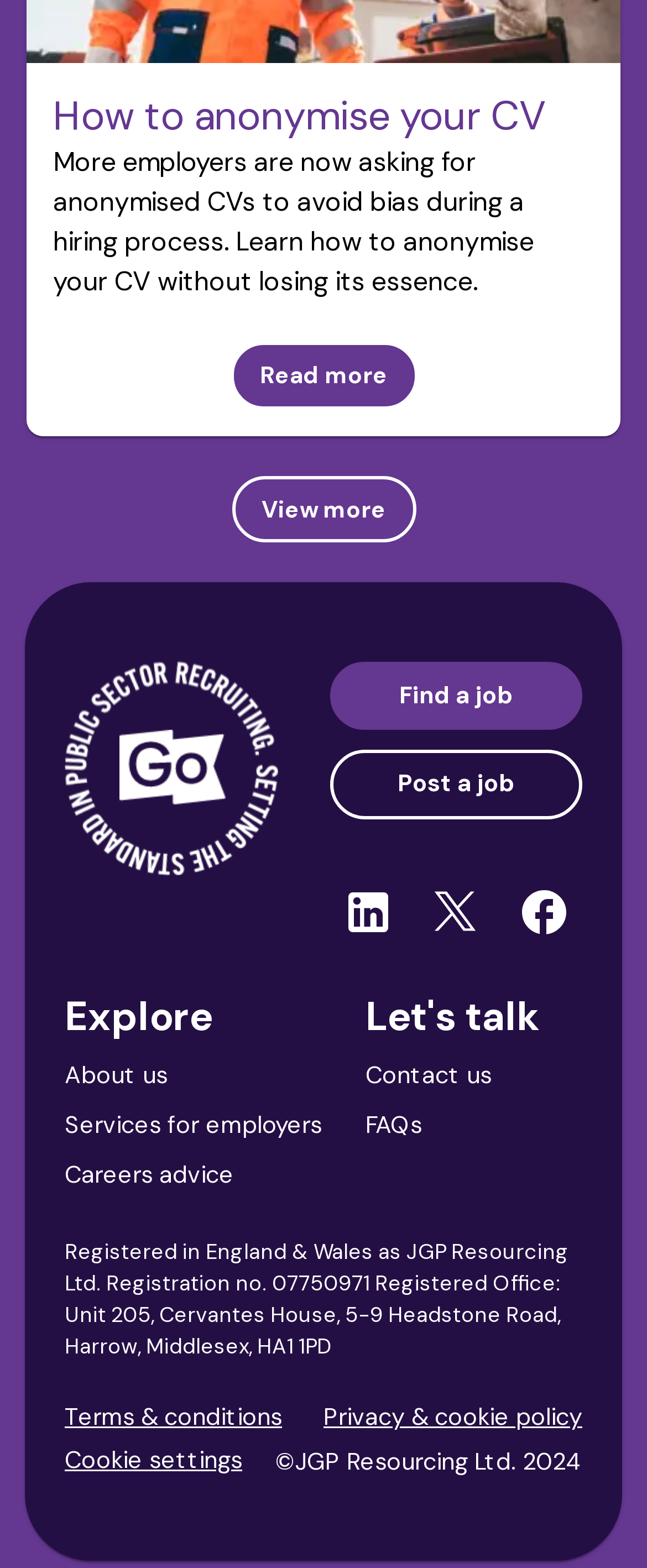What is the purpose of the 'Find a job' link?
Deliver a detailed and extensive answer to the question.

I inferred the purpose of the 'Find a job' link by its location and text. It is a prominent link on the webpage, and its text suggests that it leads to a job search function.